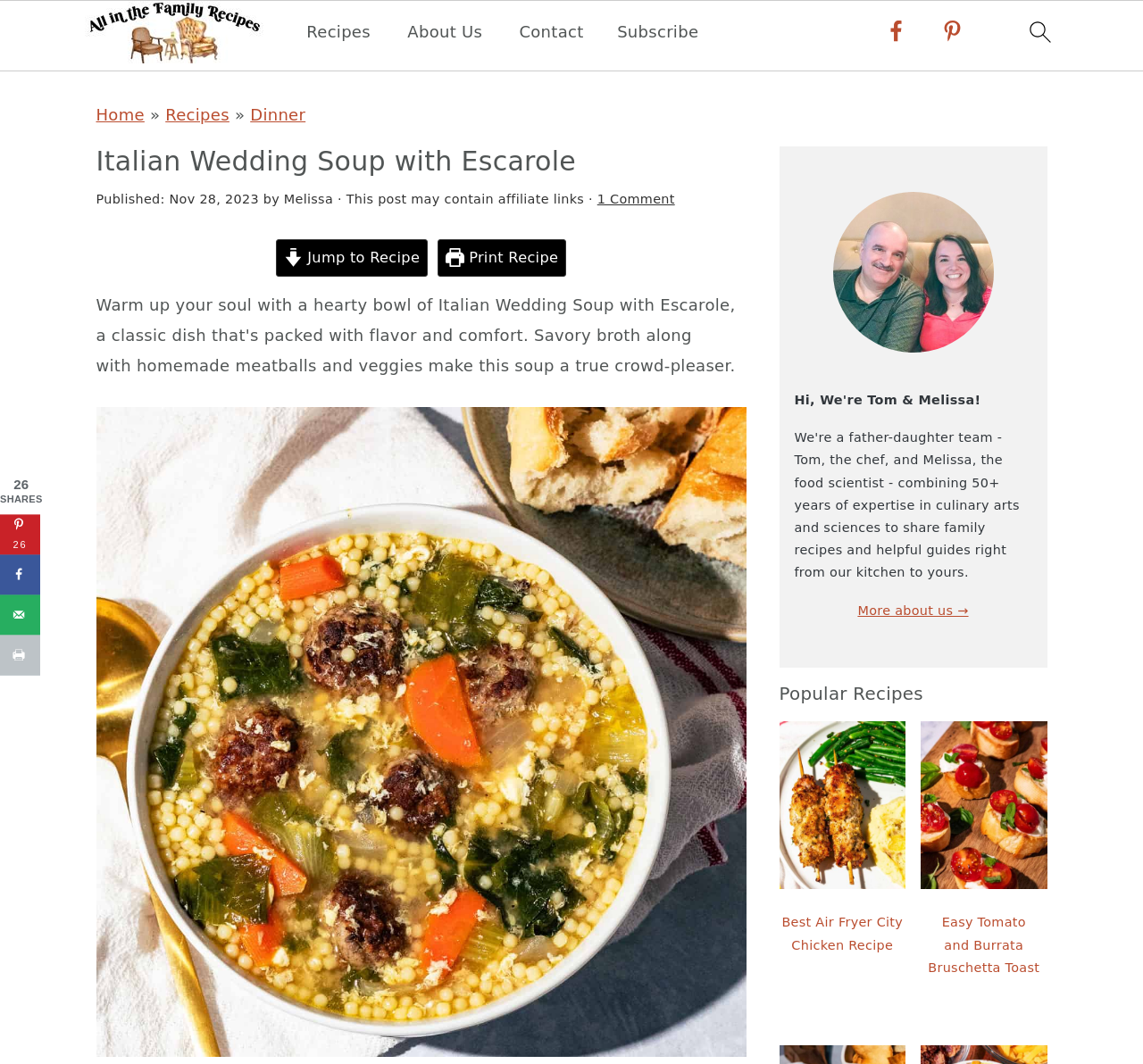Please find the bounding box coordinates in the format (top-left x, top-left y, bottom-right x, bottom-right y) for the given element description. Ensure the coordinates are floating point numbers between 0 and 1. Description: FAQ

None